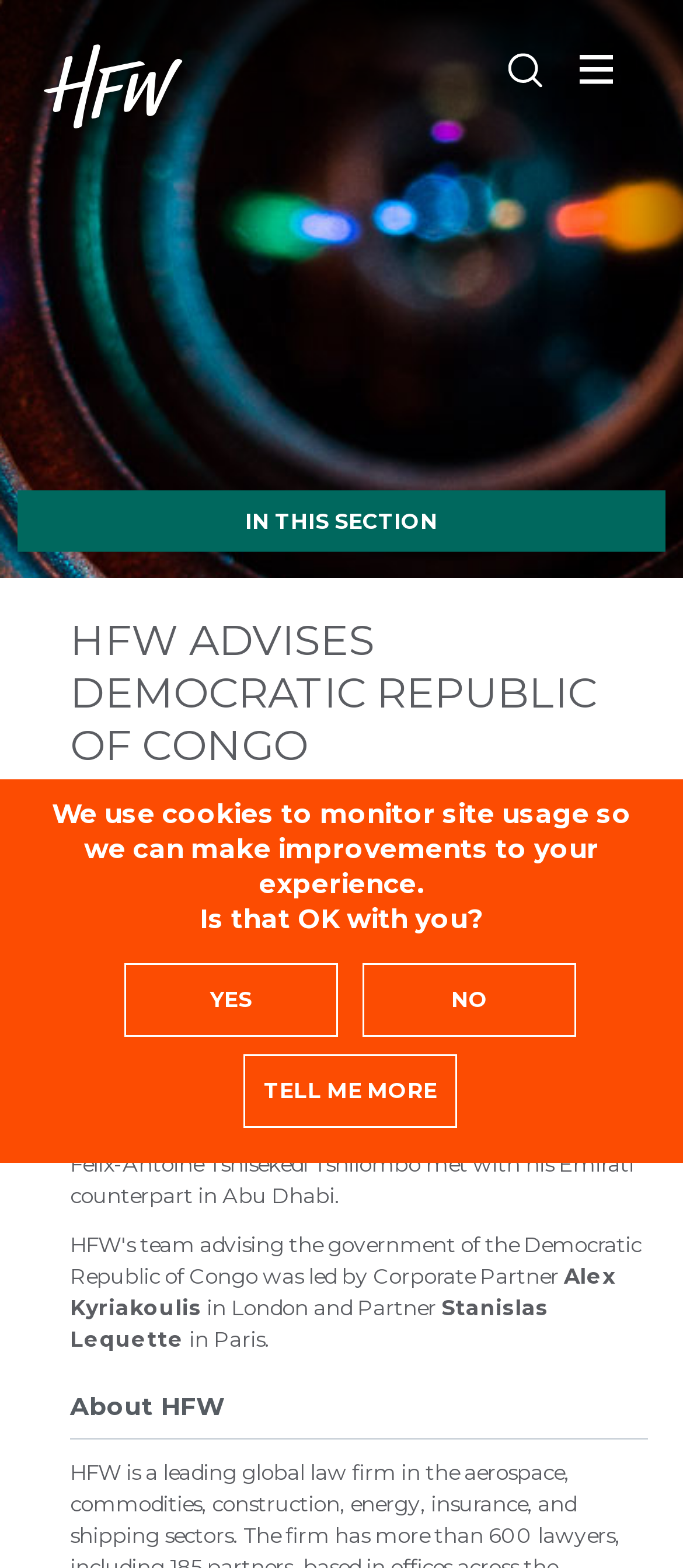Given the element description "Open nav", identify the bounding box of the corresponding UI element.

[0.846, 0.034, 0.923, 0.064]